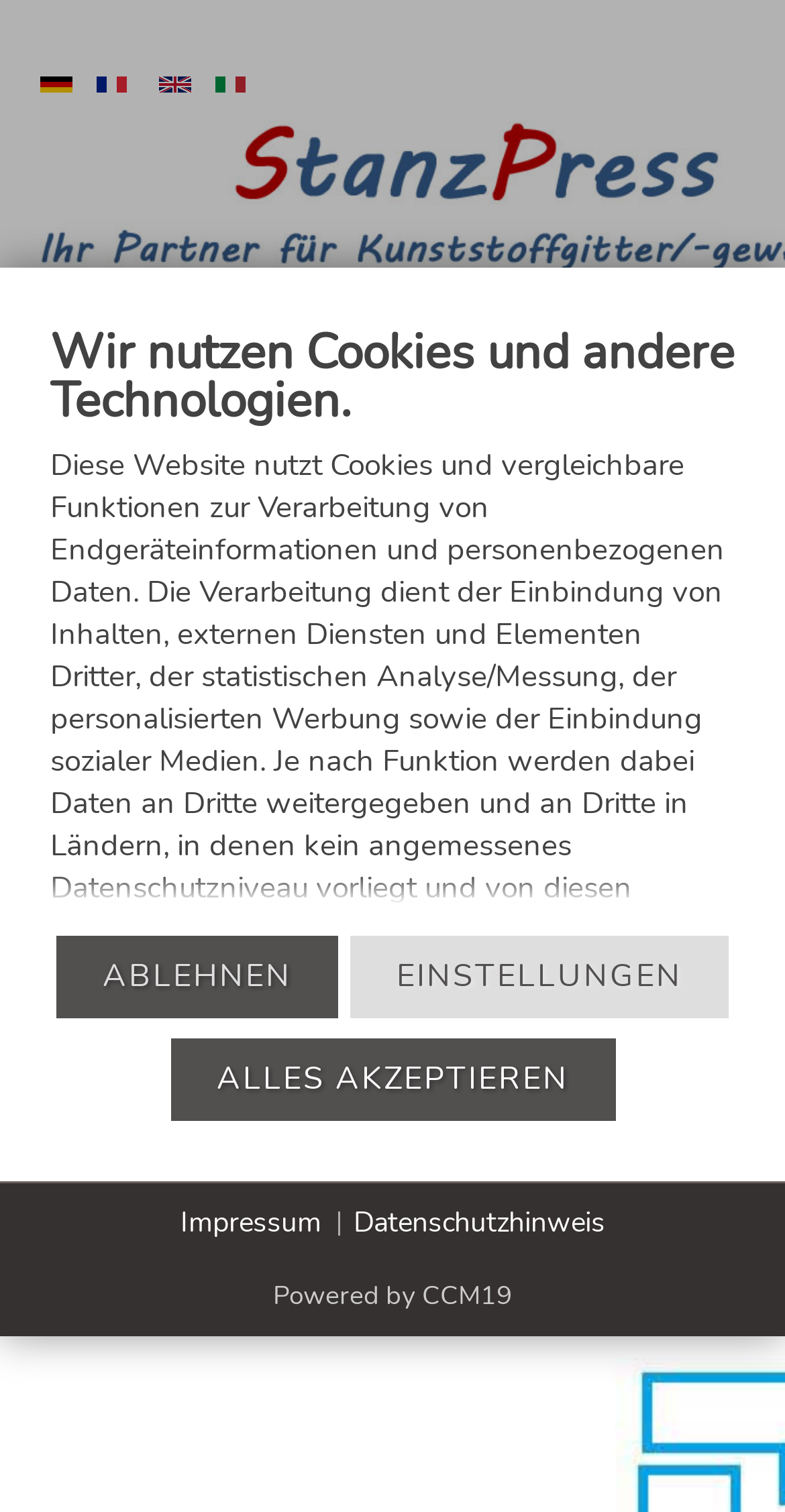Kindly determine the bounding box coordinates of the area that needs to be clicked to fulfill this instruction: "Learn more about Cheese mats".

[0.115, 0.476, 0.338, 0.503]